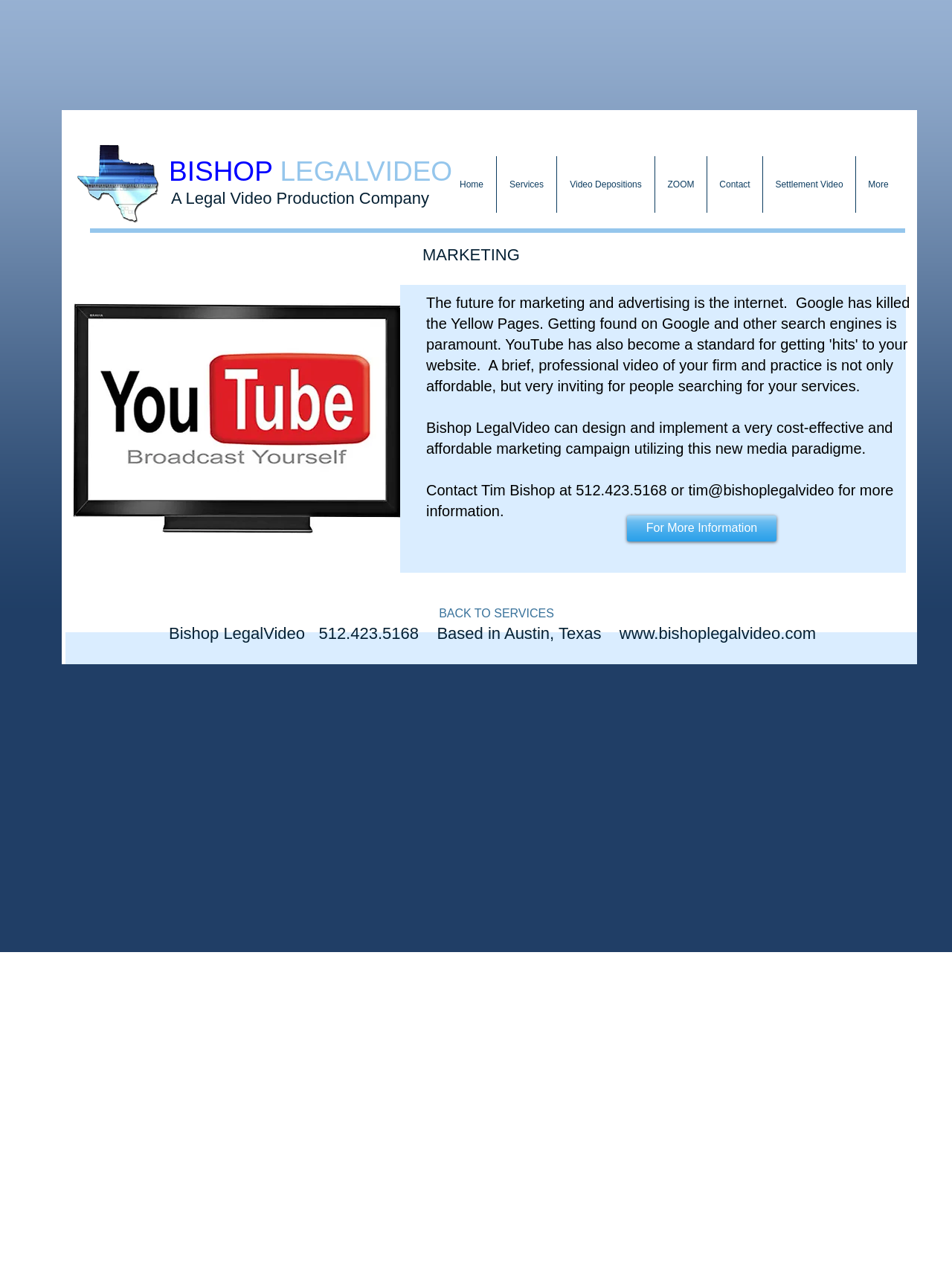Use a single word or phrase to respond to the question:
What are the services offered by Bishop LegalVideo?

Home, Services, Video Depositions, ZOOM, Contact, Settlement Video